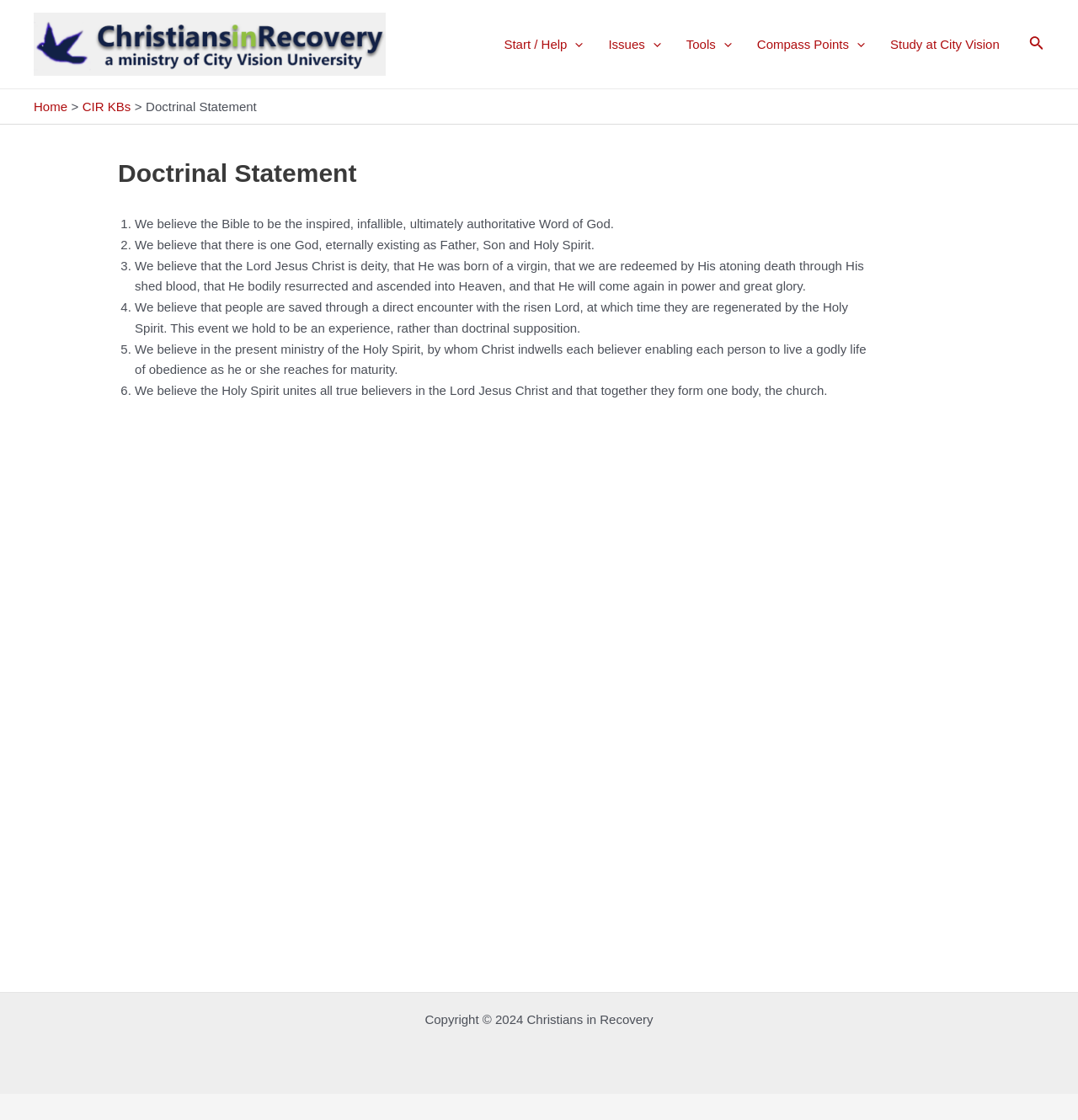What is the purpose of the 'Search icon link'?
Use the screenshot to answer the question with a single word or phrase.

To search the website